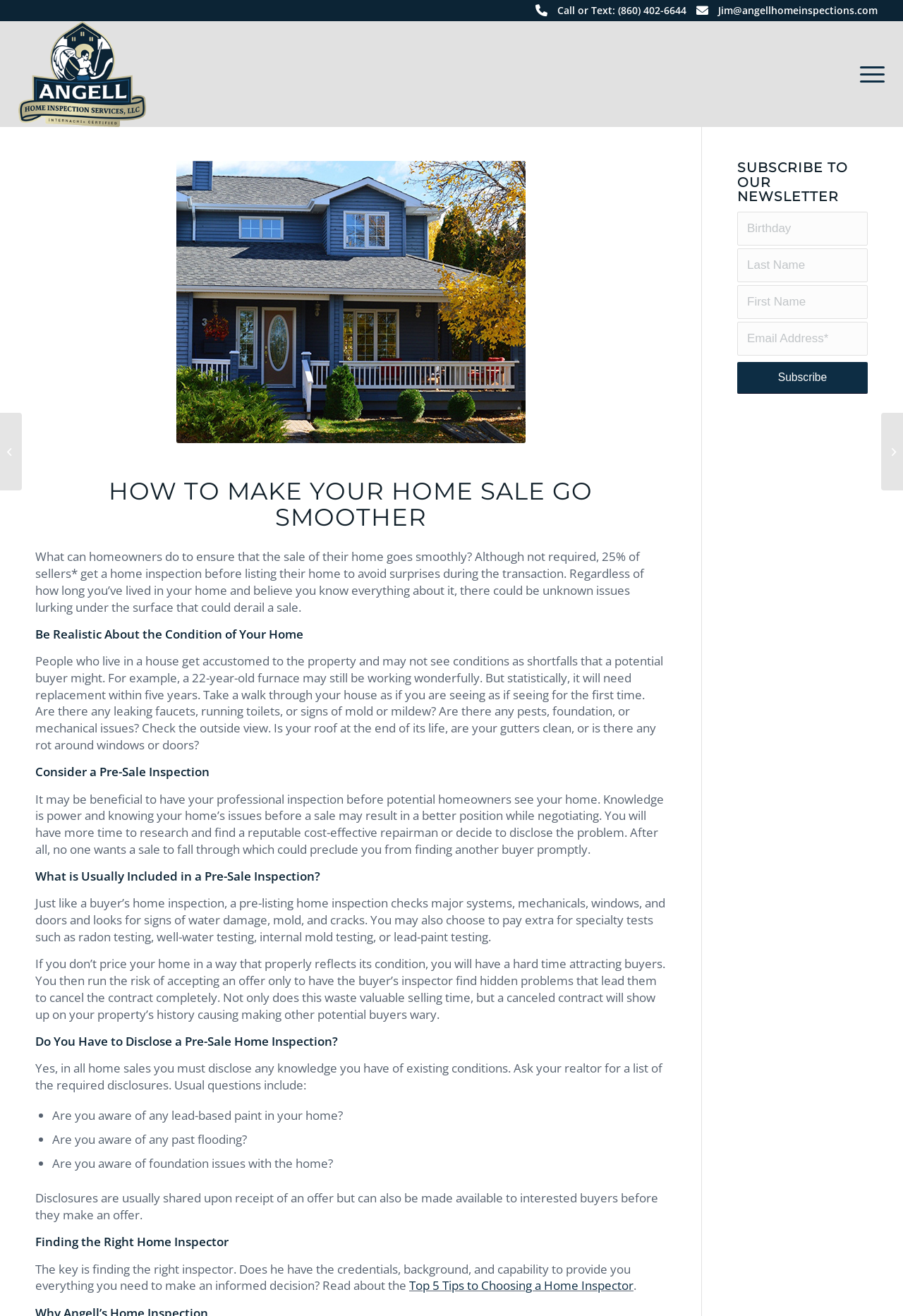Show the bounding box coordinates of the element that should be clicked to complete the task: "Follow Aidan Babidan".

None